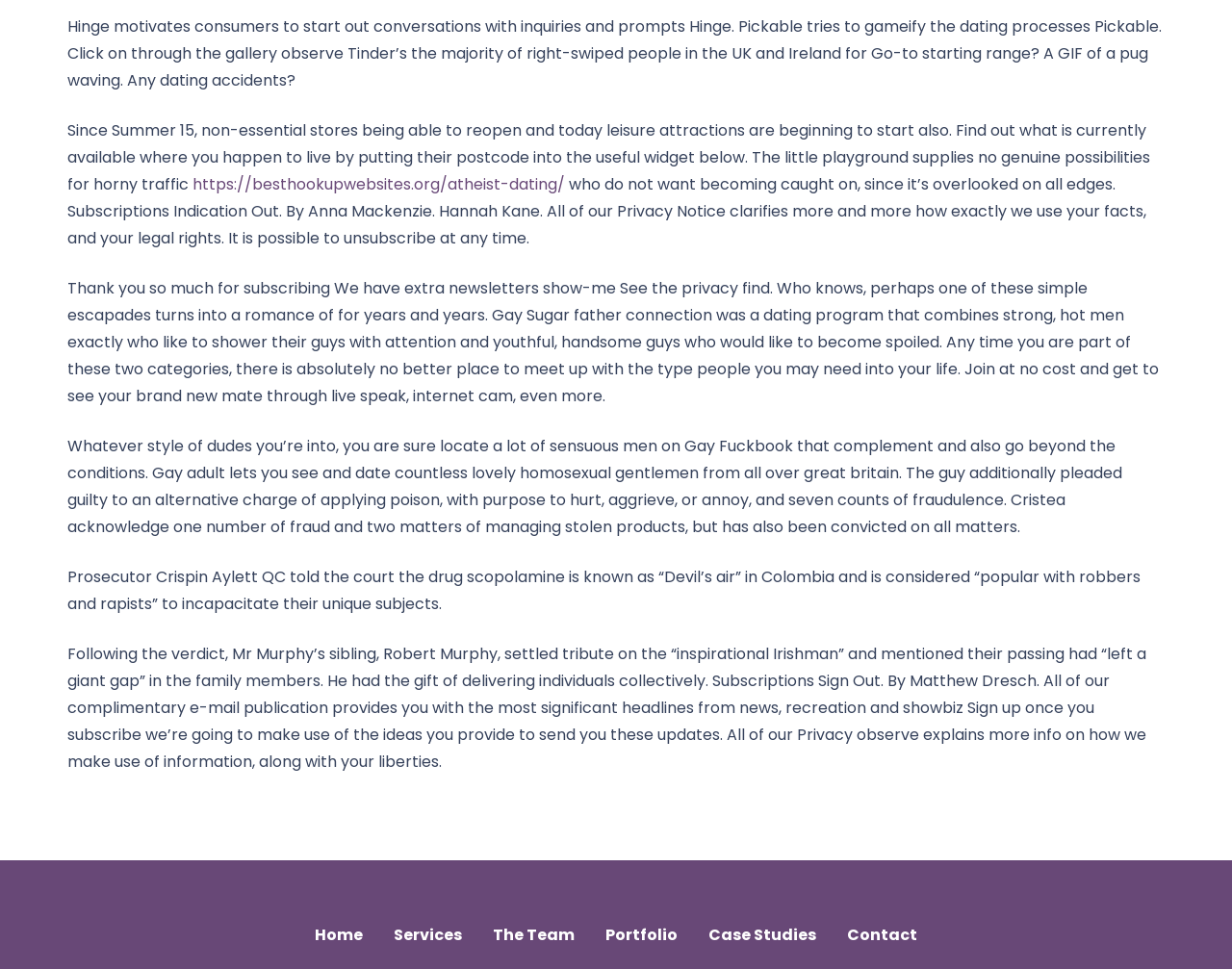Consider the image and give a detailed and elaborate answer to the question: 
How many links are in the navigation menu?

The navigation menu is located at the bottom of the webpage and contains links to 'Home', 'Services', 'The Team', 'Portfolio', 'Case Studies', and 'Contact'. I counted these links by examining the bounding box coordinates and OCR text of each element.